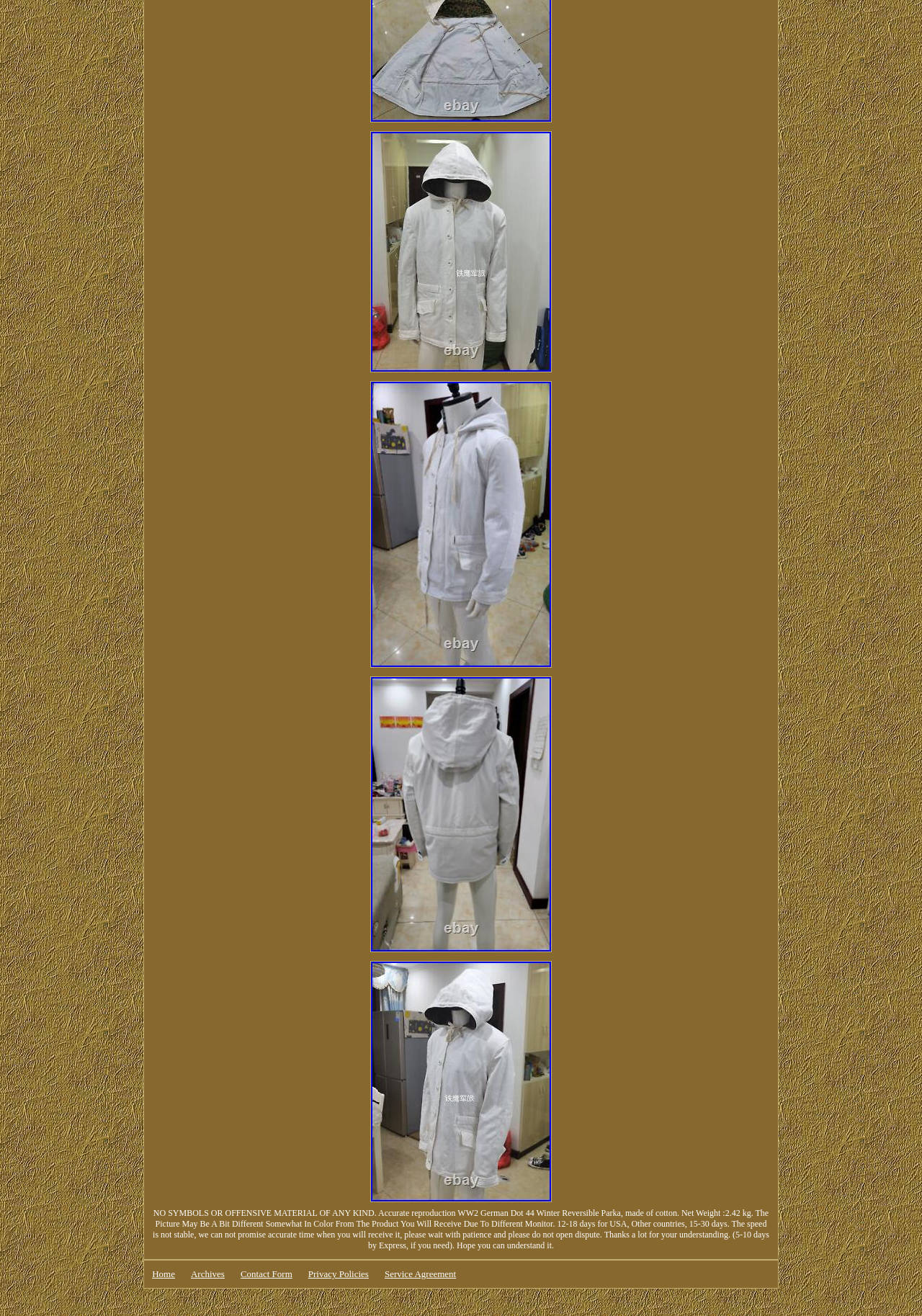Based on the image, please elaborate on the answer to the following question:
What is the material of the product?

I read the StaticText element with ID 32, which describes the product details. It mentions that the product is 'made of cotton'.